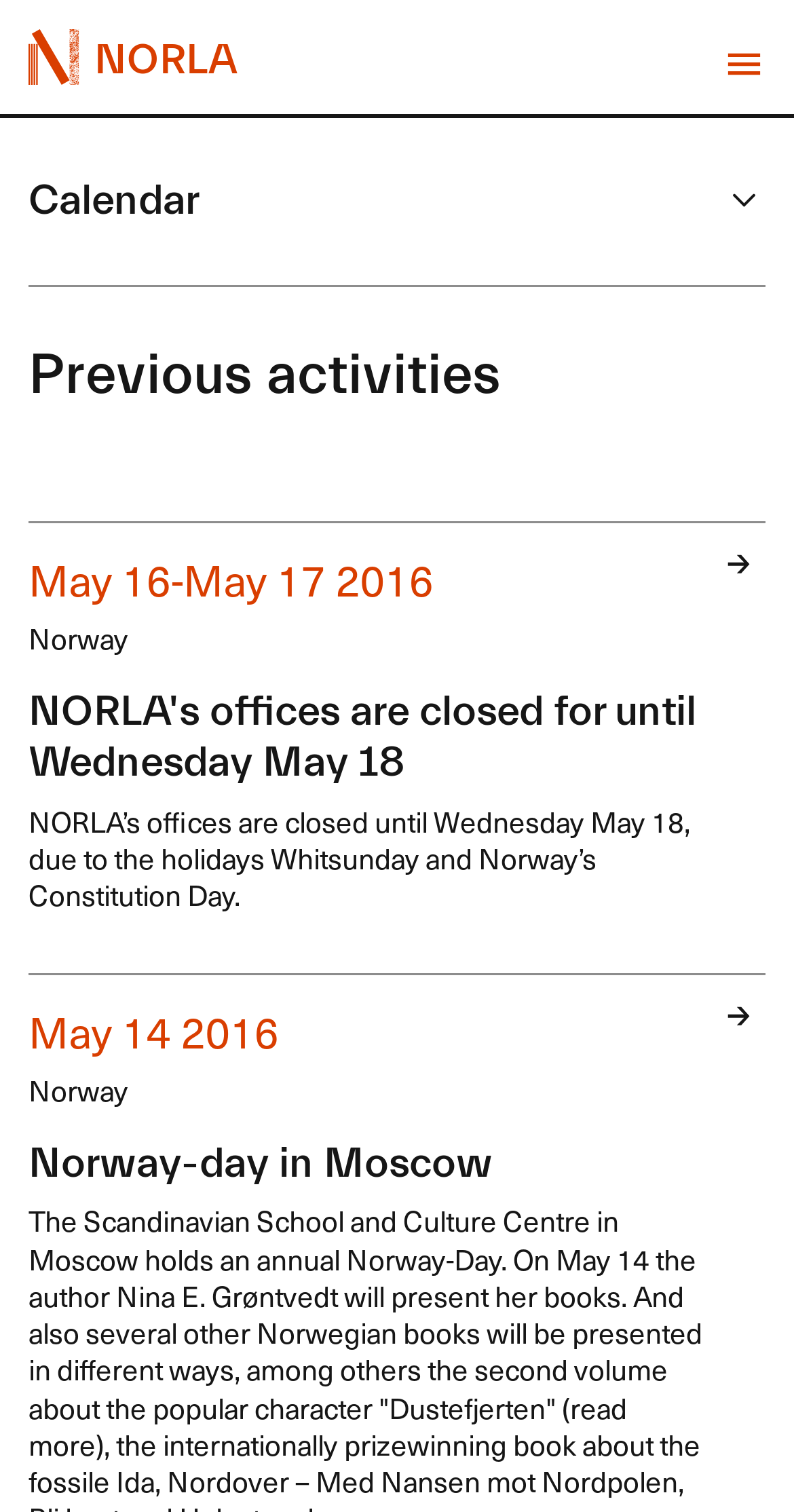Analyze the image and answer the question with as much detail as possible: 
What is the vertical position of the button 'Calendar' relative to the heading 'Previous activities'?

By comparing the y1 and y2 coordinates of the button 'Calendar' and the heading 'Previous activities', we can determine that the button is located below the heading. The y1 coordinate of the button is 0.116, which is greater than the y1 coordinate of the heading, which is 0.227.